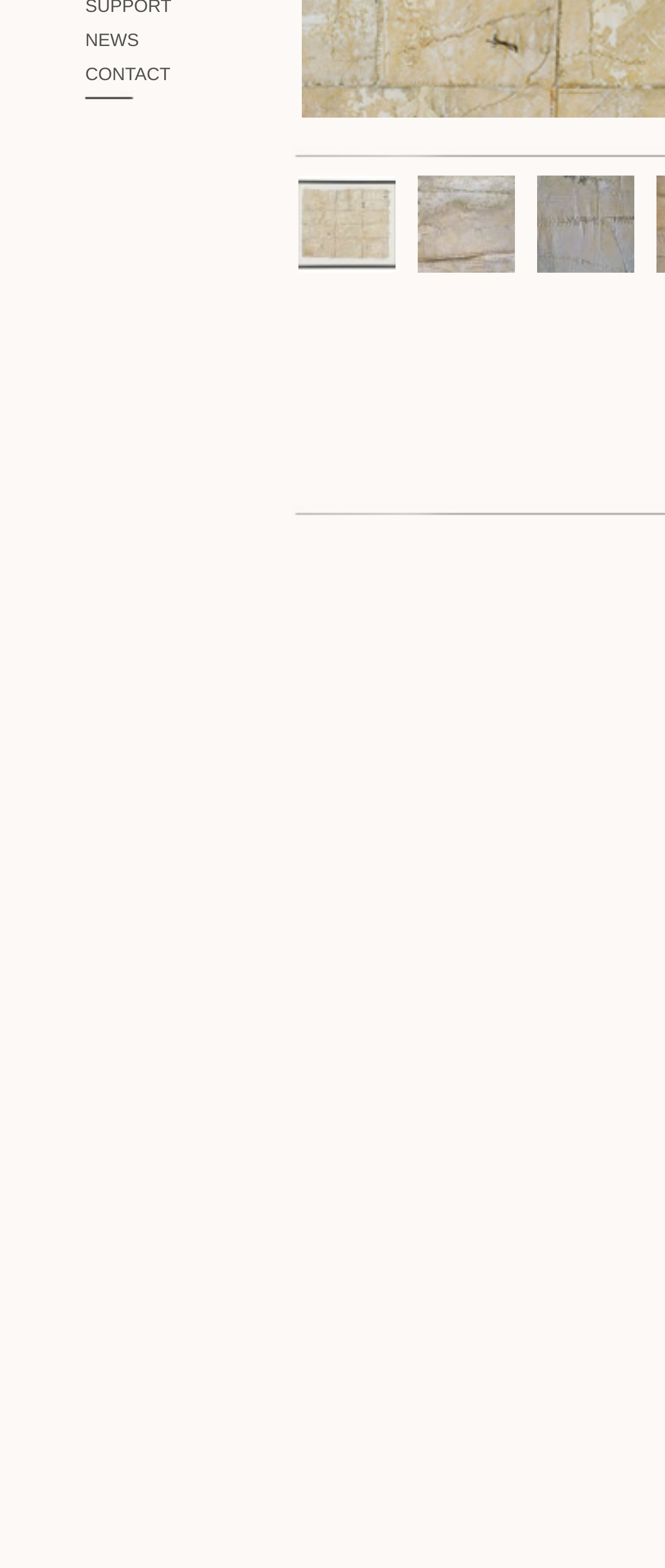Provide the bounding box coordinates of the HTML element described by the text: "NEWS". The coordinates should be in the format [left, top, right, bottom] with values between 0 and 1.

[0.128, 0.02, 0.209, 0.033]